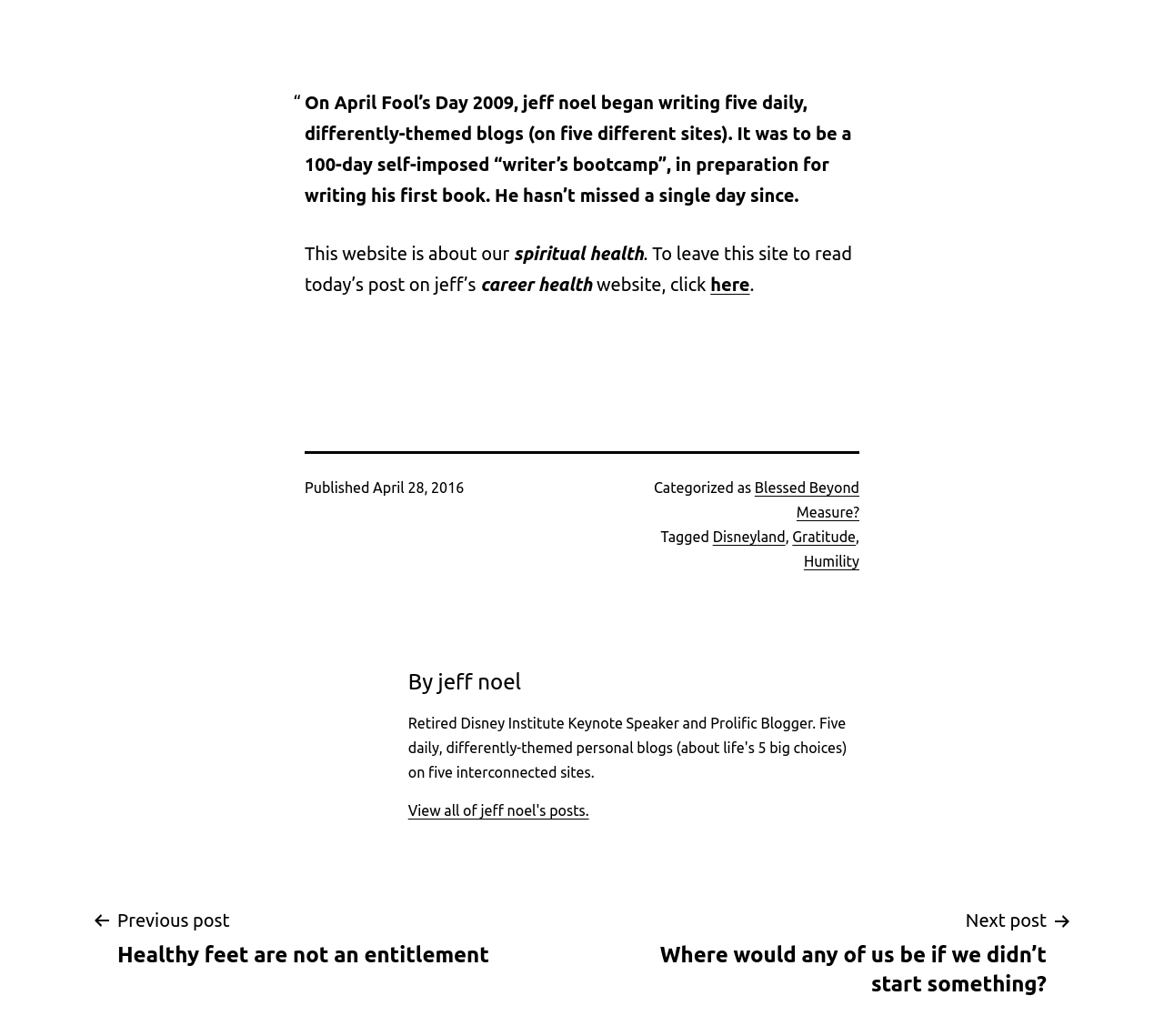Who started writing five daily blogs?
Based on the visual, give a brief answer using one word or a short phrase.

Jeff Noel